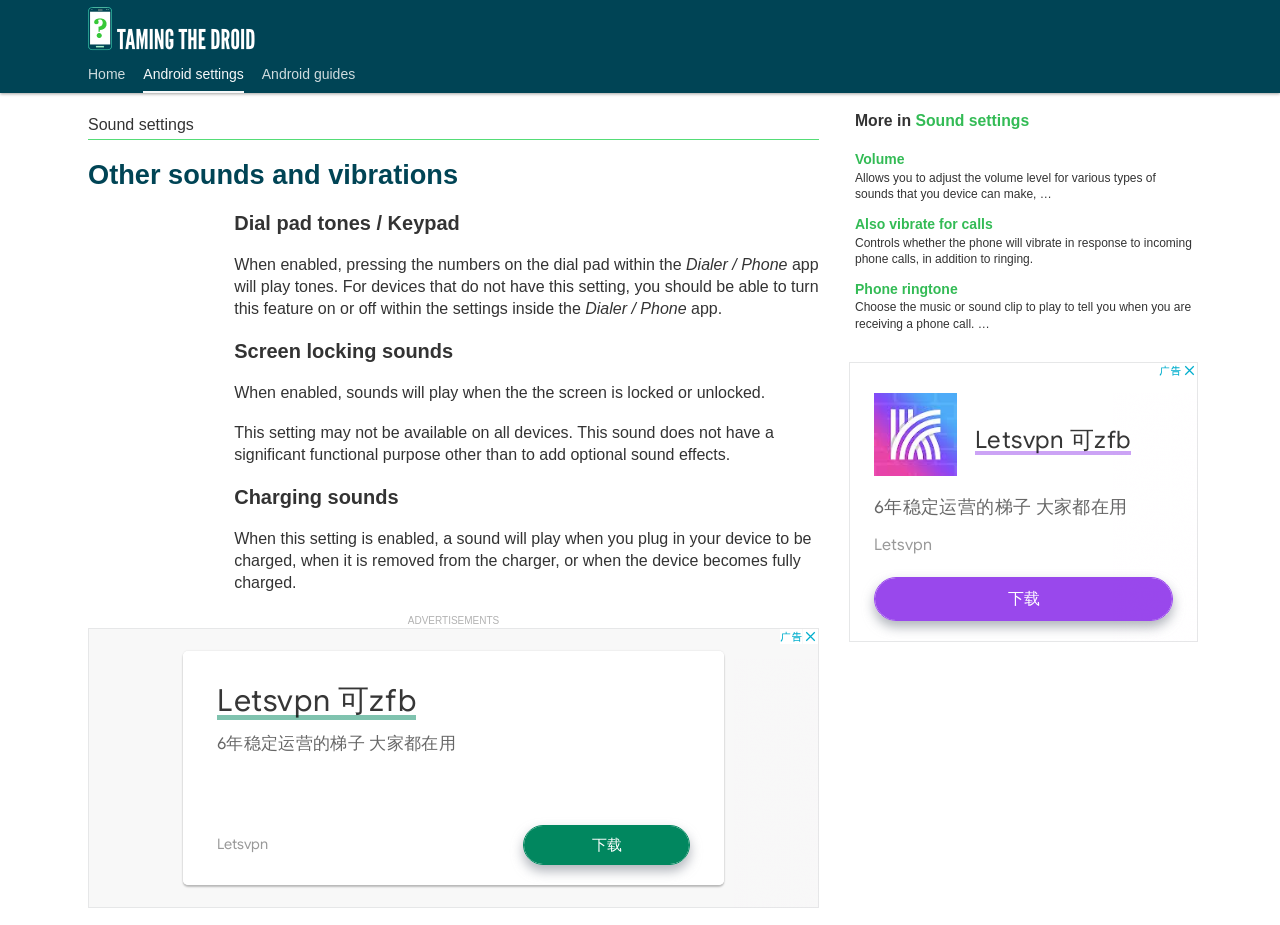What is the function of the charging sounds?
Provide an in-depth and detailed explanation in response to the question.

According to the webpage, when the charging sounds are enabled, a sound will play when you plug in your device to be charged, when it is removed from the charger, or when the device becomes fully charged.